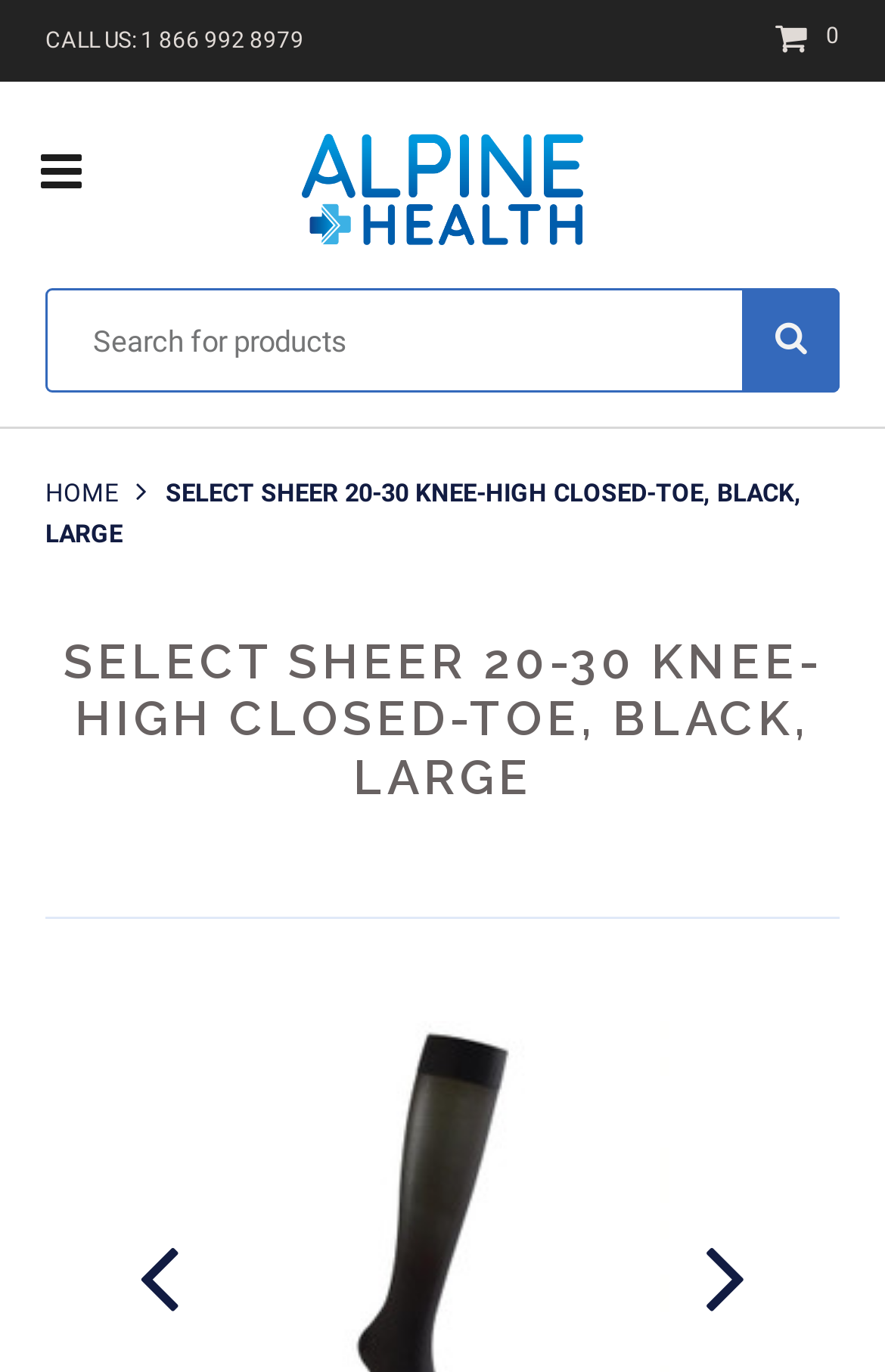What is the search function for?
Examine the webpage screenshot and provide an in-depth answer to the question.

I found the search function by looking at the searchbox element with the placeholder text 'Search for products', which suggests that it is used to search for products on the website.